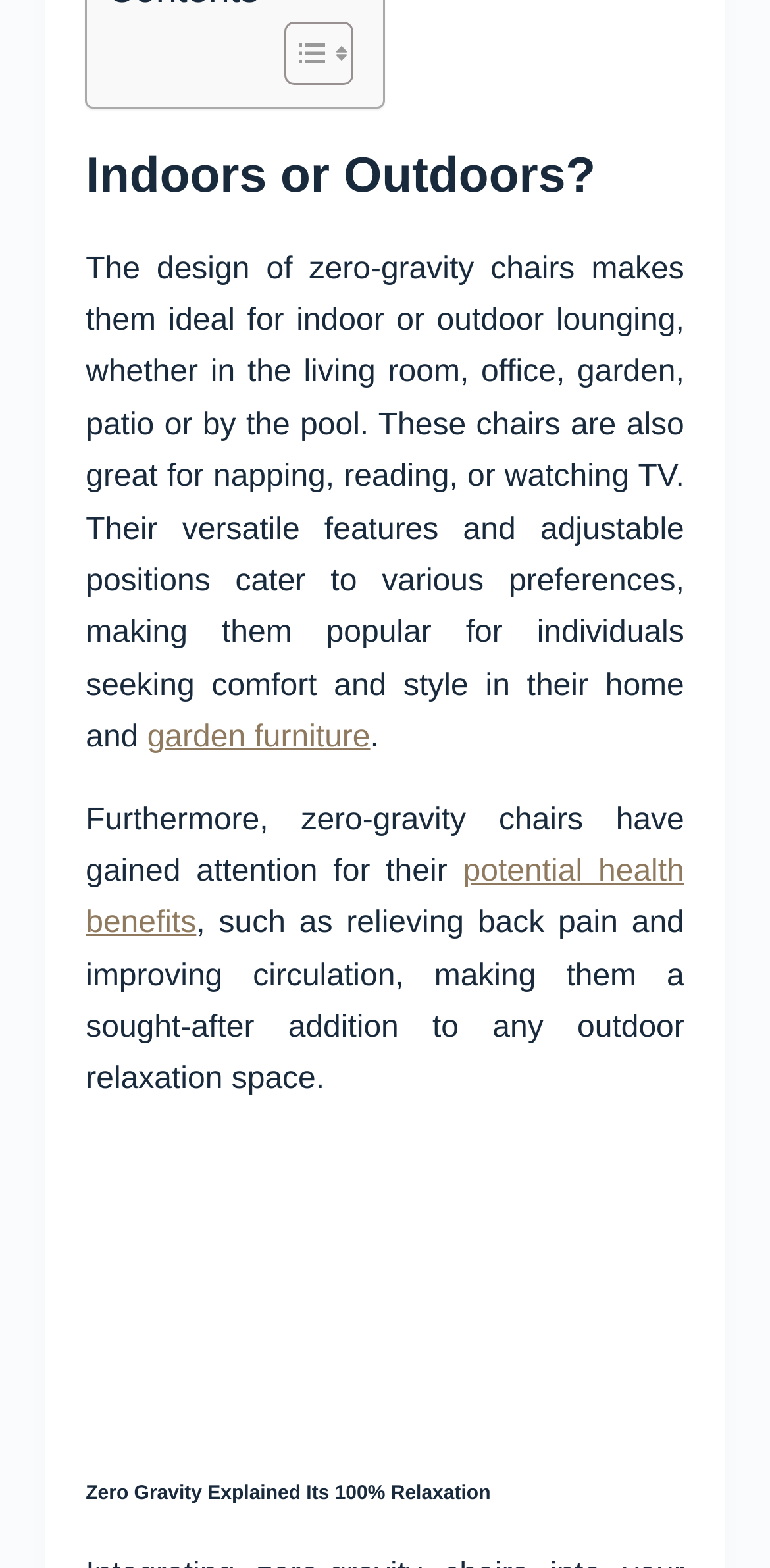Refer to the image and answer the question with as much detail as possible: What is the ideal location for zero-gravity chairs?

According to the webpage, the design of zero-gravity chairs makes them ideal for indoor or outdoor lounging, whether in the living room, office, garden, patio, or by the pool.